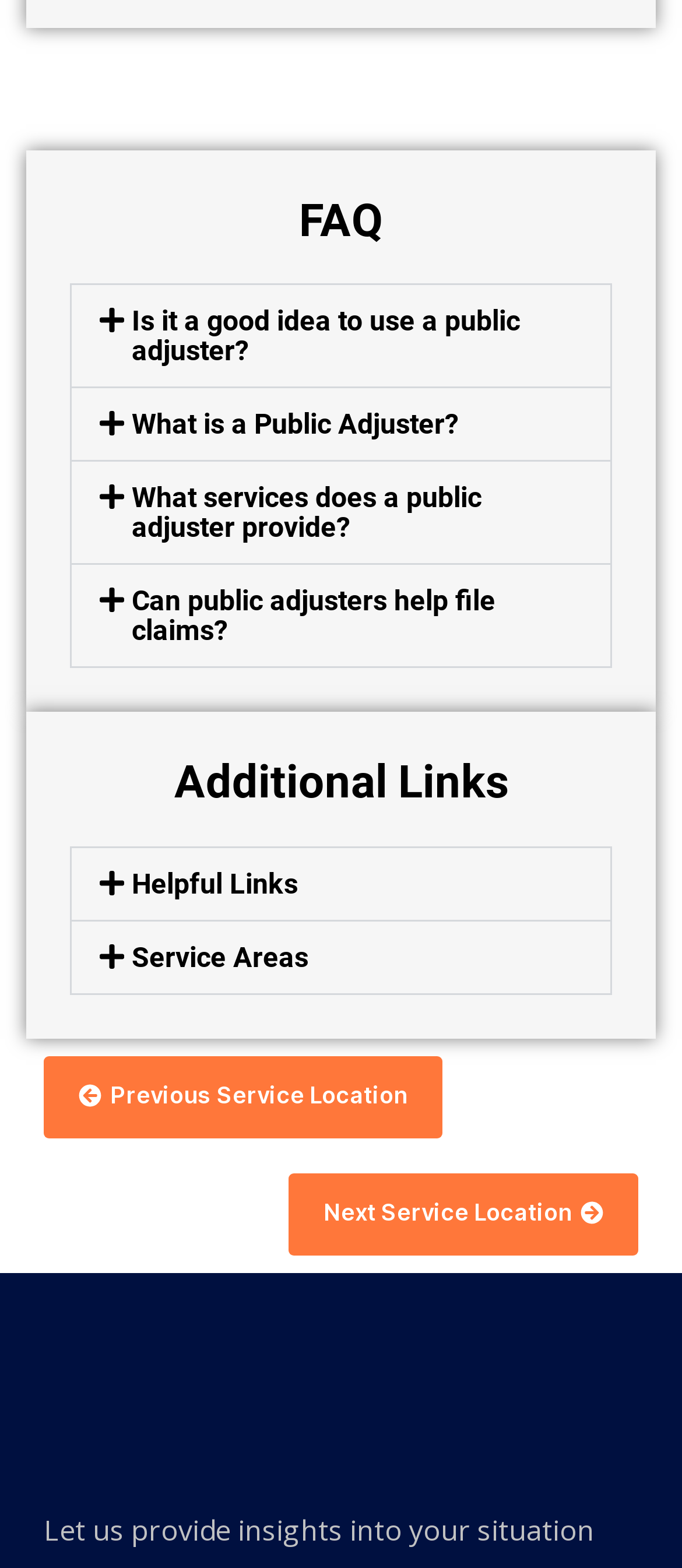Please determine the bounding box coordinates for the element with the description: "What is a Public Adjuster?".

[0.105, 0.248, 0.895, 0.294]